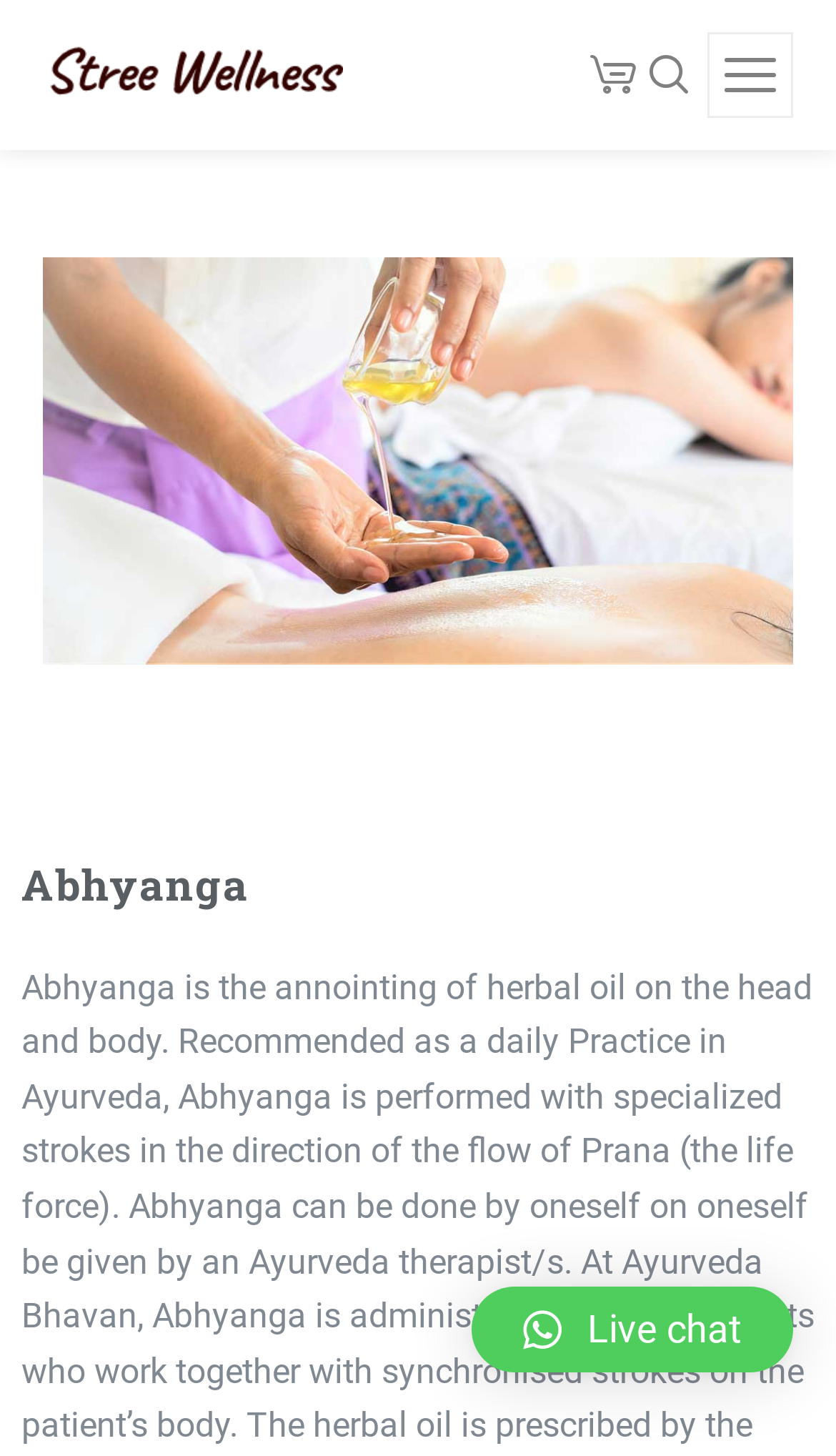Explain in detail what you observe on this webpage.

The webpage is about Abhyanga, a practice in Ayurveda that involves the annointing of herbal oil on the head and body. At the top left of the page, there is a logo of "Stree Wellness" which is both a link and an image. To the right of the logo, there are three links: "Cart", an icon represented by "\ue899", and "Side Panel". 

Below the top section, there is a heading that reads "Abhyanga". On the same level, there is a search bar where users can type their search queries, accompanied by a "Search" button. 

At the top right corner, there are two buttons: "Close" and another "Close" button. The latter might be related to a side panel or a popup window. 

At the bottom right corner, there is a "Live chat" button with an icon represented by "\ue900".